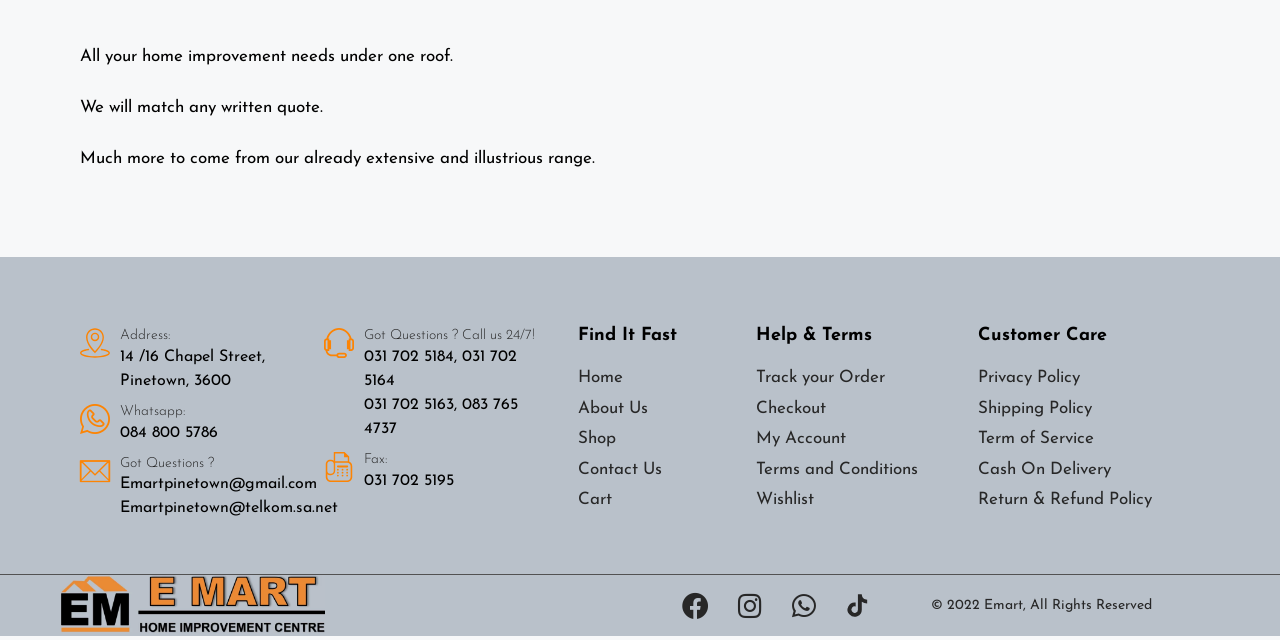Please determine the bounding box of the UI element that matches this description: Instagram. The coordinates should be given as (top-left x, top-left y, bottom-right x, bottom-right y), with all values between 0 and 1.

[0.565, 0.905, 0.607, 0.989]